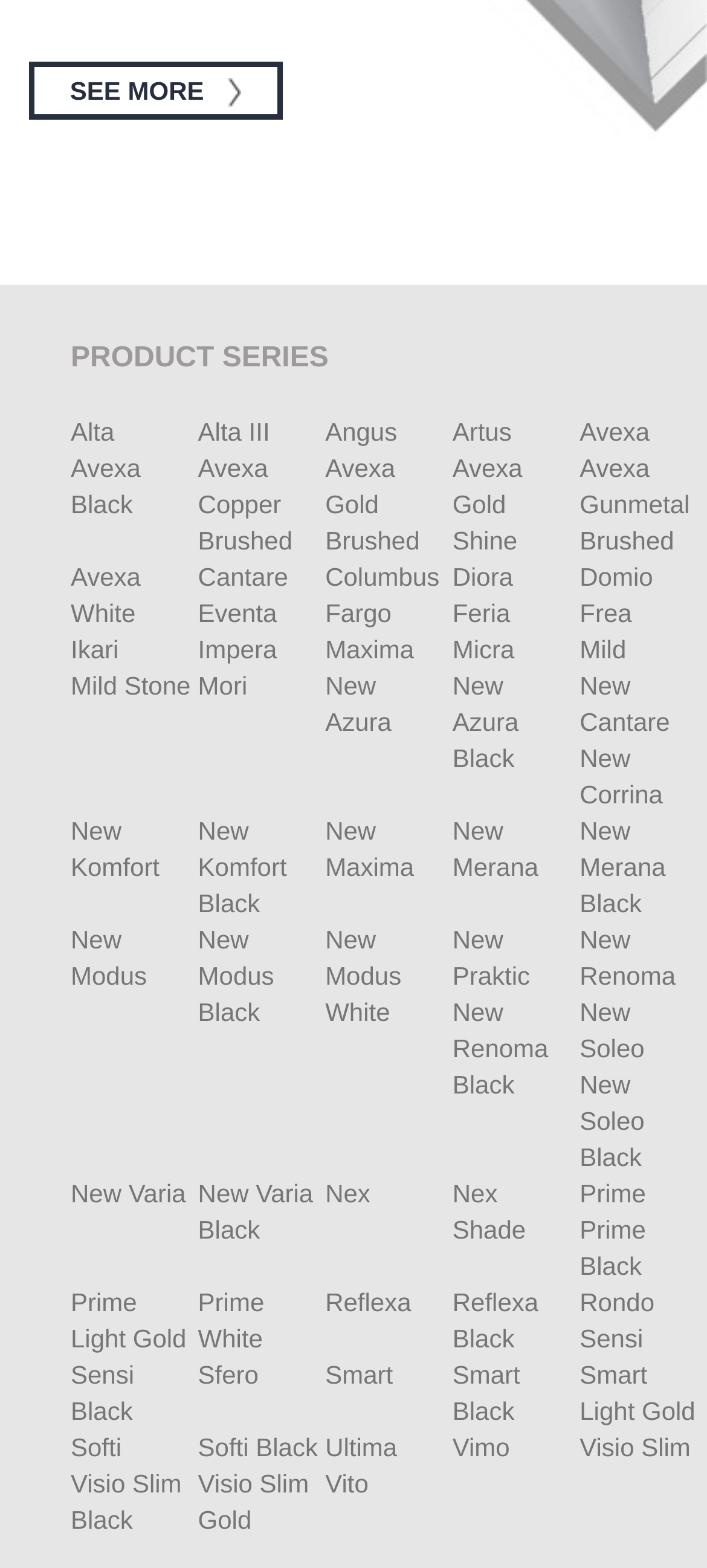Highlight the bounding box coordinates of the element that should be clicked to carry out the following instruction: "Learn more about New Azura". The coordinates must be given as four float numbers ranging from 0 to 1, i.e., [left, top, right, bottom].

[0.46, 0.428, 0.554, 0.47]